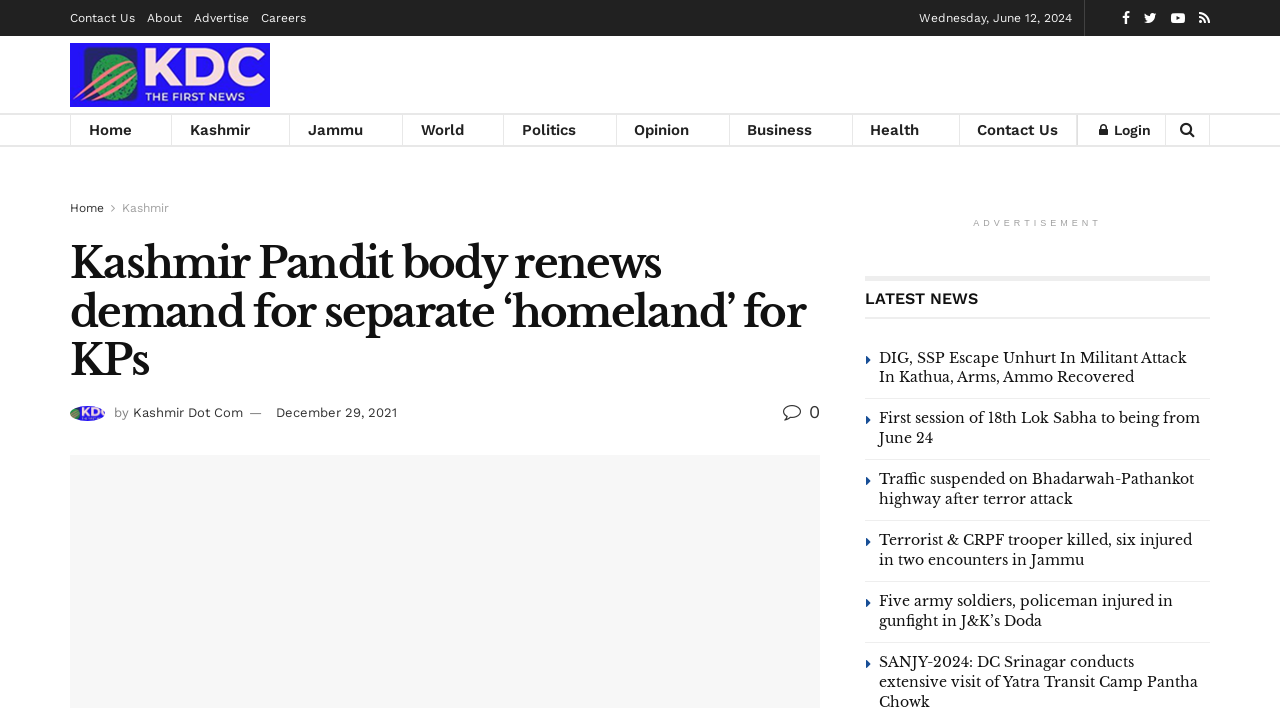Observe the image and answer the following question in detail: What type of content is available on this webpage?

I analyzed the content of the webpage and found that it primarily consists of news articles, each with a heading, a link, and a brief summary.